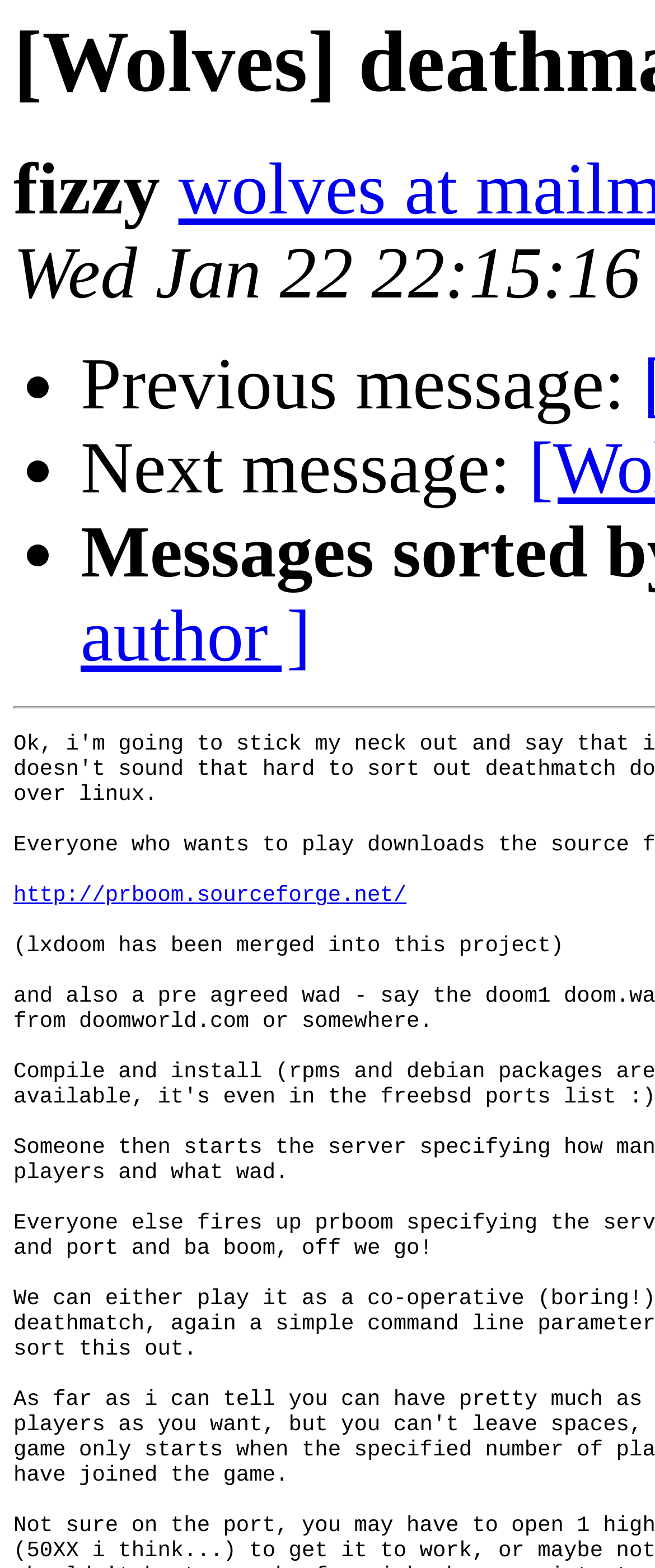What is the text above the link?
Using the image, provide a concise answer in one word or a short phrase.

fizzy